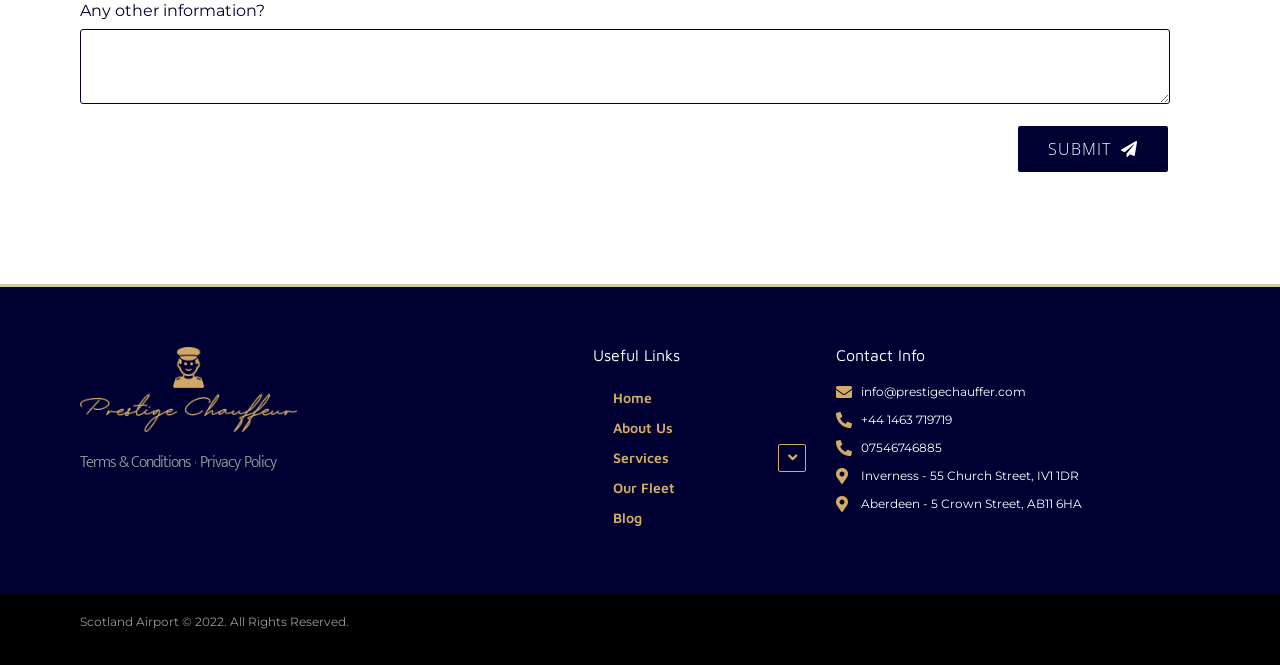Find and provide the bounding box coordinates for the UI element described with: "parent_node: Any other information? name="form_fields[other_information]"".

[0.062, 0.045, 0.914, 0.158]